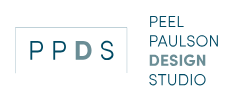What is the full name of the design studio?
Based on the image, respond with a single word or phrase.

PEEL PAULSON DESIGN STUDIO